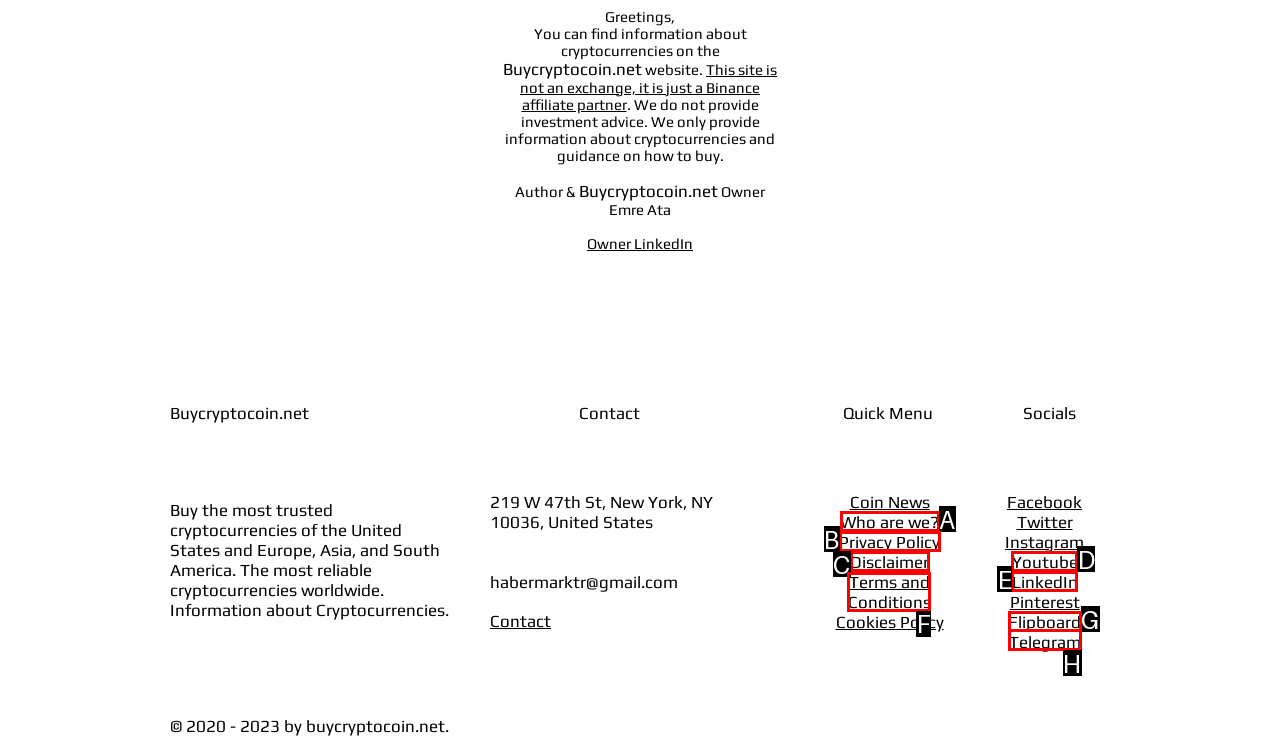To complete the instruction: Check the 'Terms and Conditions', which HTML element should be clicked?
Respond with the option's letter from the provided choices.

F